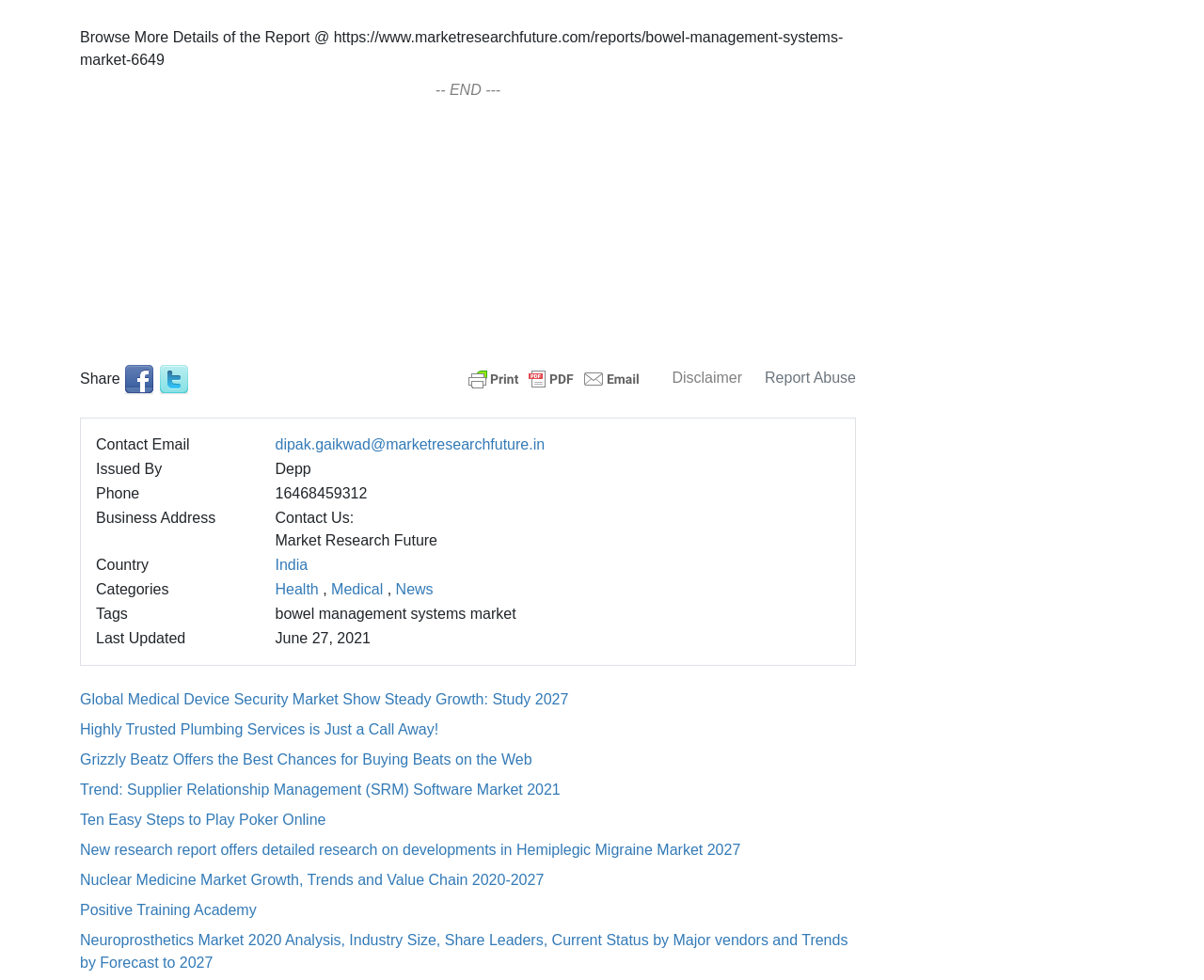What is the last updated date?
Based on the image, give a one-word or short phrase answer.

June 27, 2021